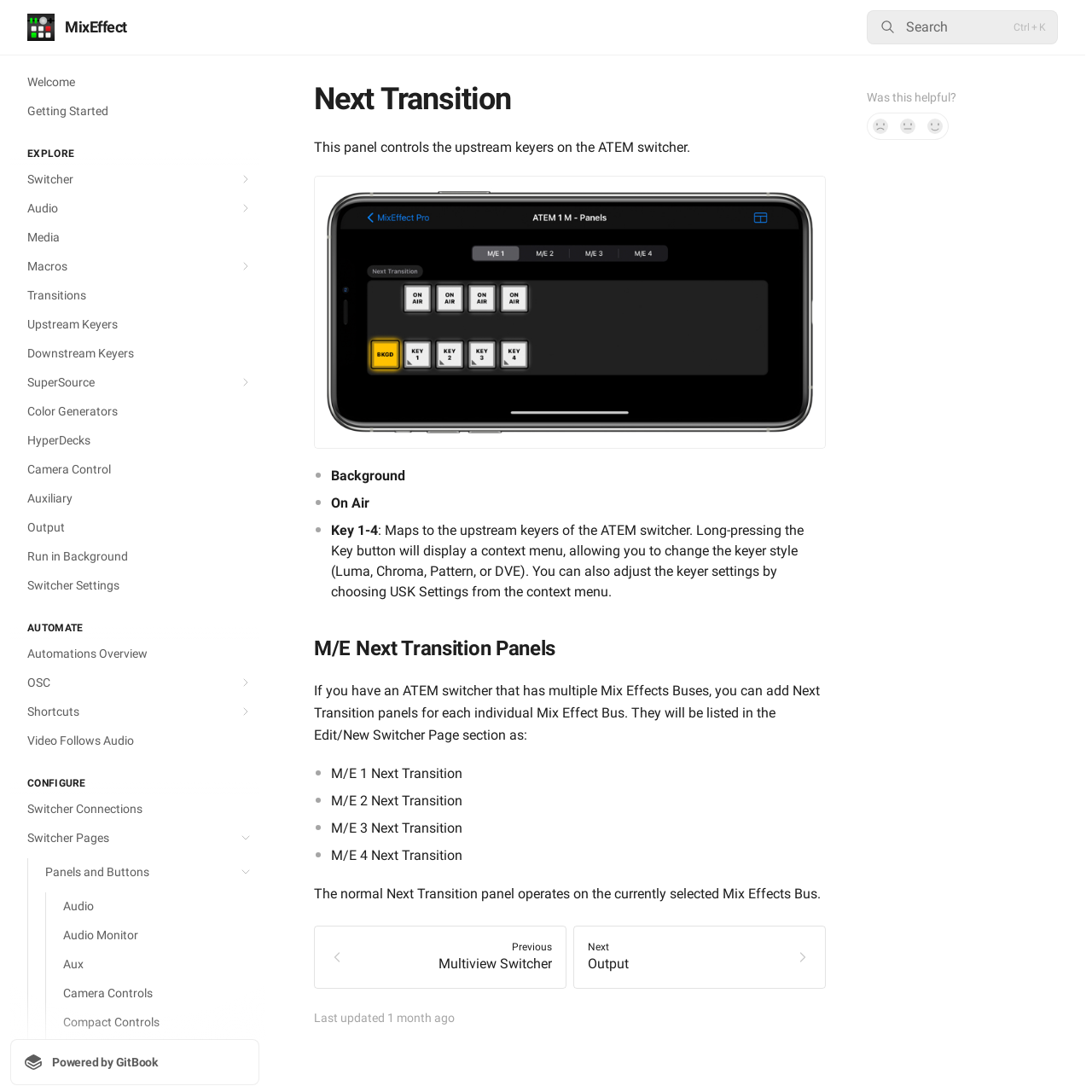Determine the bounding box coordinates for the UI element with the following description: "aria-label="Not sure" title="Not sure"". The coordinates should be four float numbers between 0 and 1, represented as [left, top, right, bottom].

[0.819, 0.103, 0.844, 0.128]